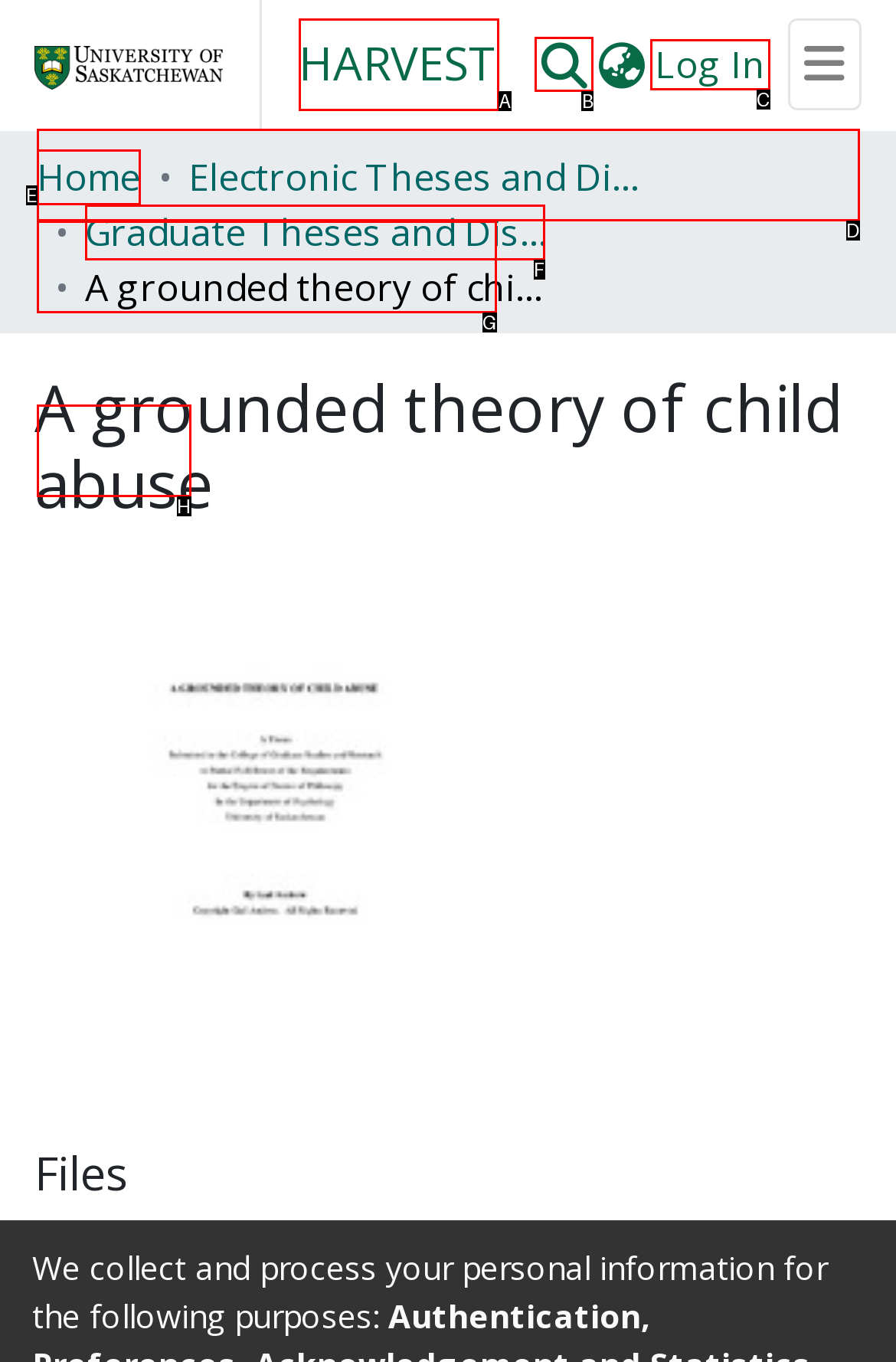Decide which HTML element to click to complete the task: Search for a keyword Provide the letter of the appropriate option.

B